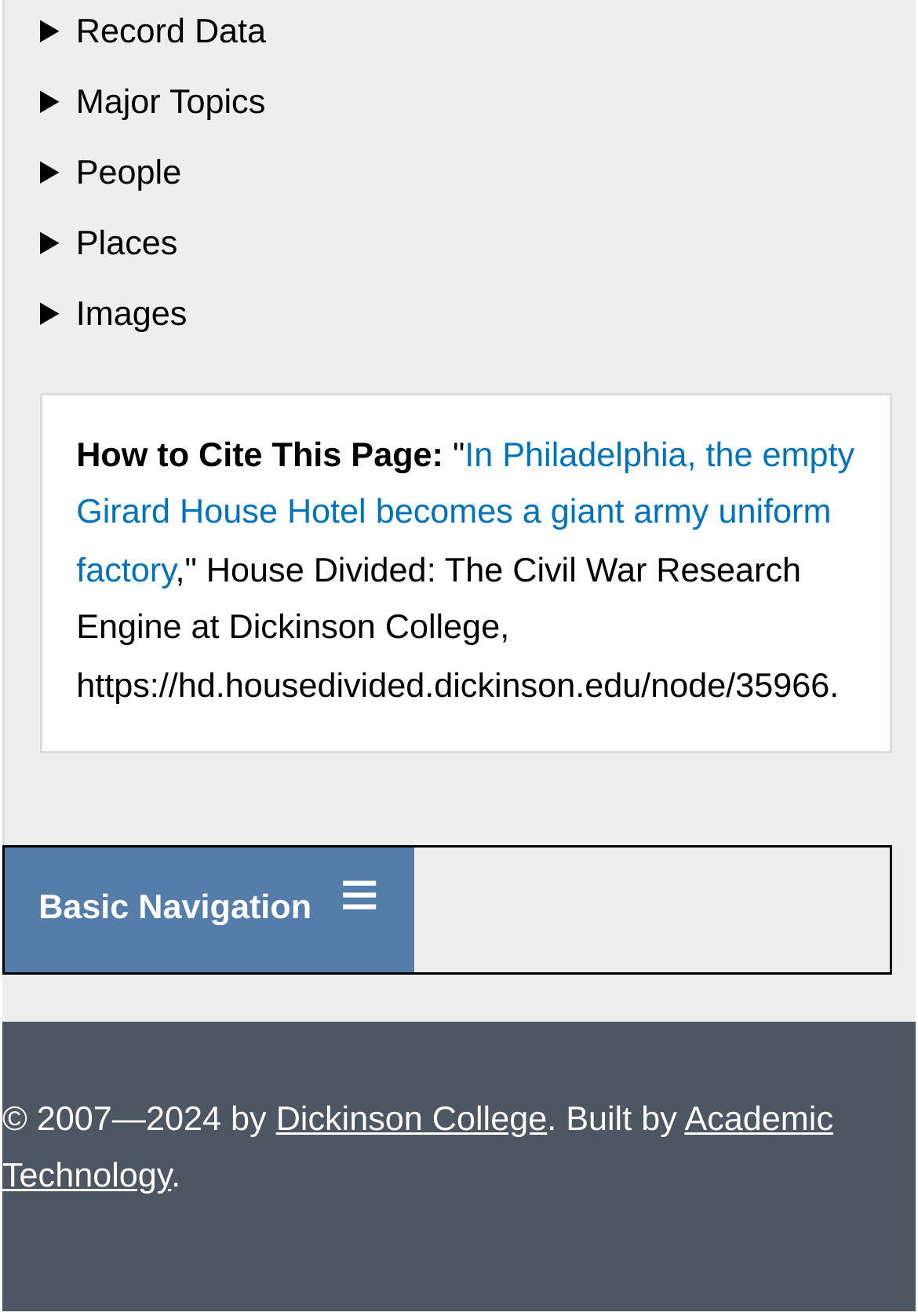Bounding box coordinates are specified in the format (top-left x, top-left y, bottom-right x, bottom-right y). All values are floating point numbers bounded between 0 and 1. Please provide the bounding box coordinate of the region this sentence describes: fourcc identifier codec download

None